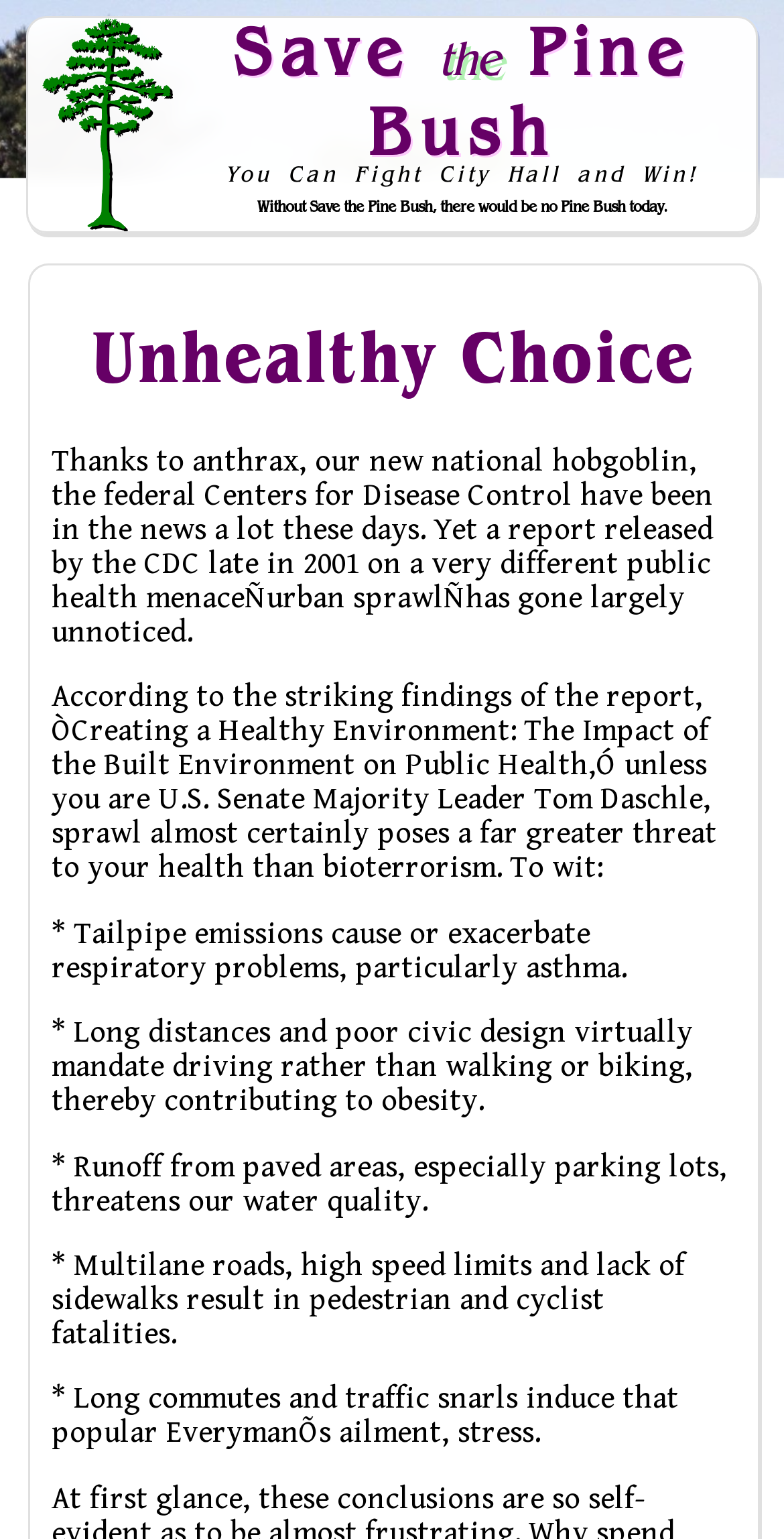What is the name of the report mentioned in the article?
Using the image as a reference, give a one-word or short phrase answer.

Creating a Healthy Environment